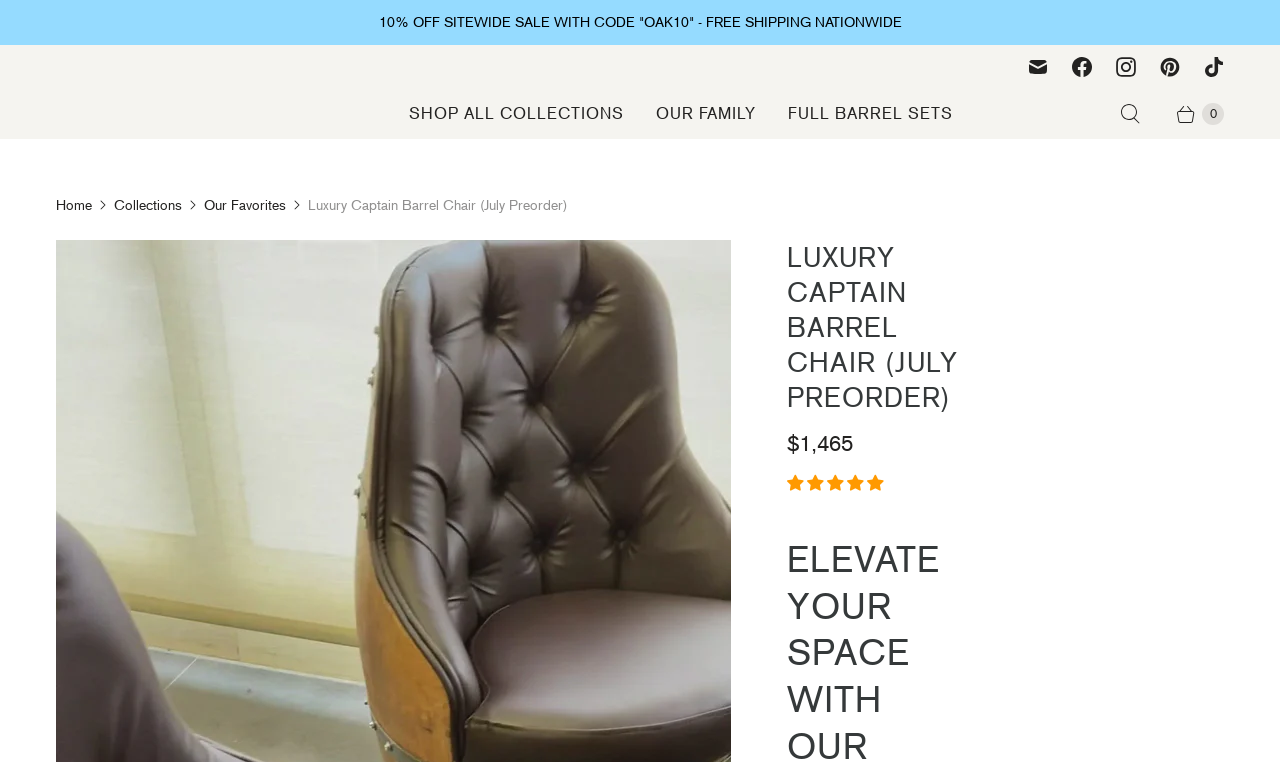Identify the bounding box of the UI element described as follows: "Shop All Collections". Provide the coordinates as four float numbers in the range of 0 to 1 [left, top, right, bottom].

[0.307, 0.118, 0.5, 0.181]